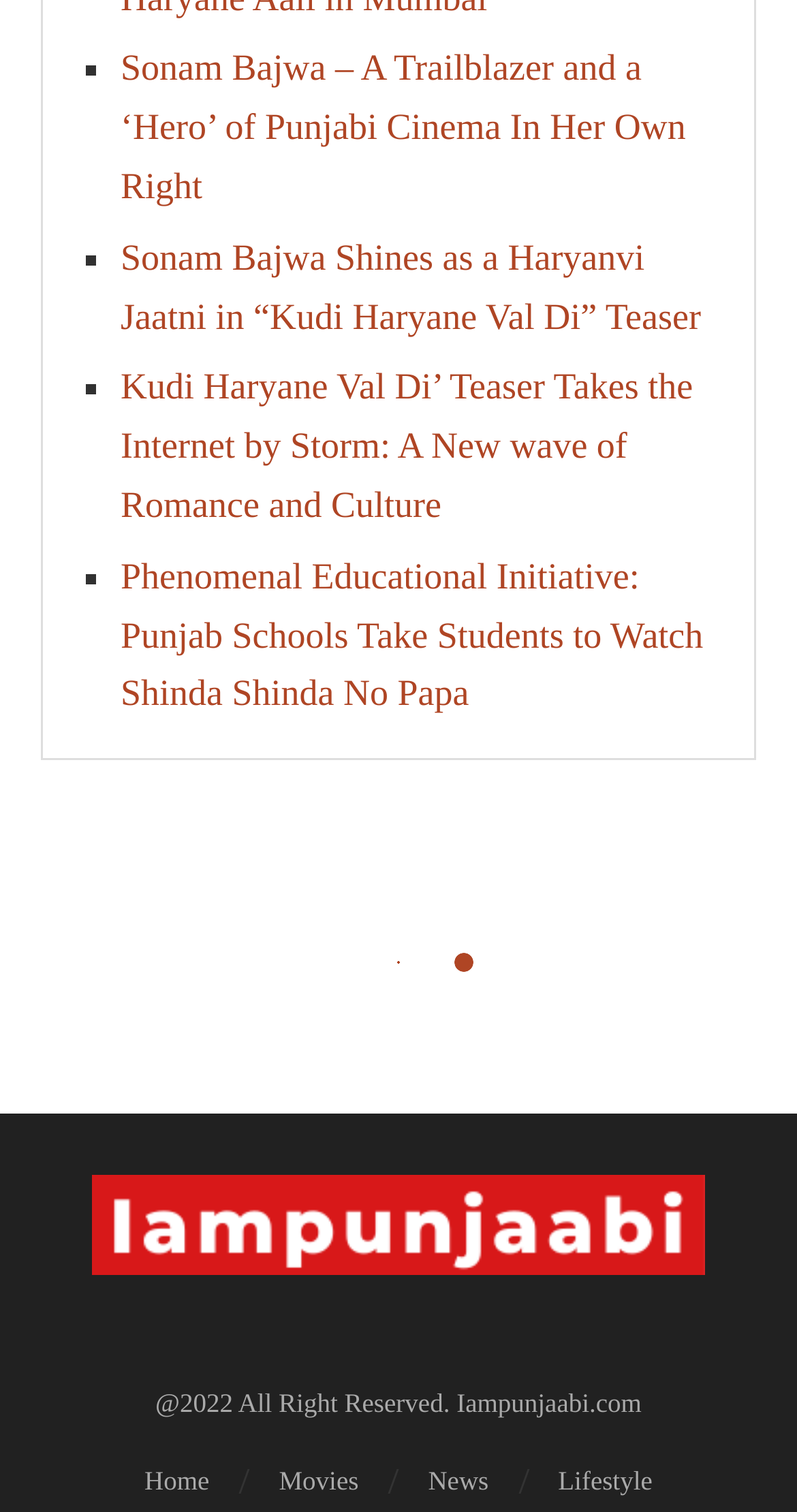Please find the bounding box coordinates of the element's region to be clicked to carry out this instruction: "check latest News".

[0.537, 0.966, 0.613, 0.993]